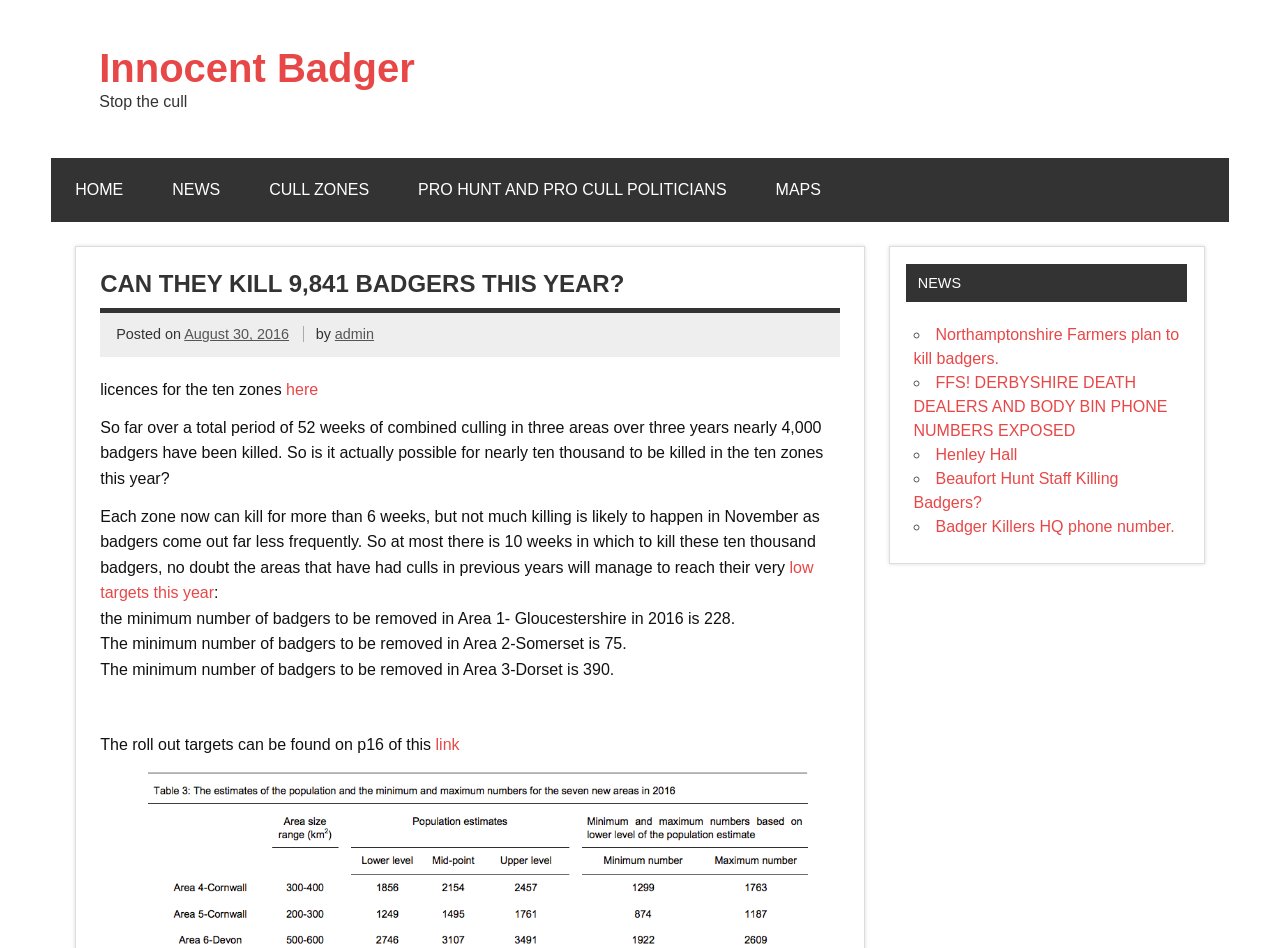Identify the bounding box coordinates of the specific part of the webpage to click to complete this instruction: "Read the news about Northamptonshire Farmers".

[0.714, 0.344, 0.921, 0.387]